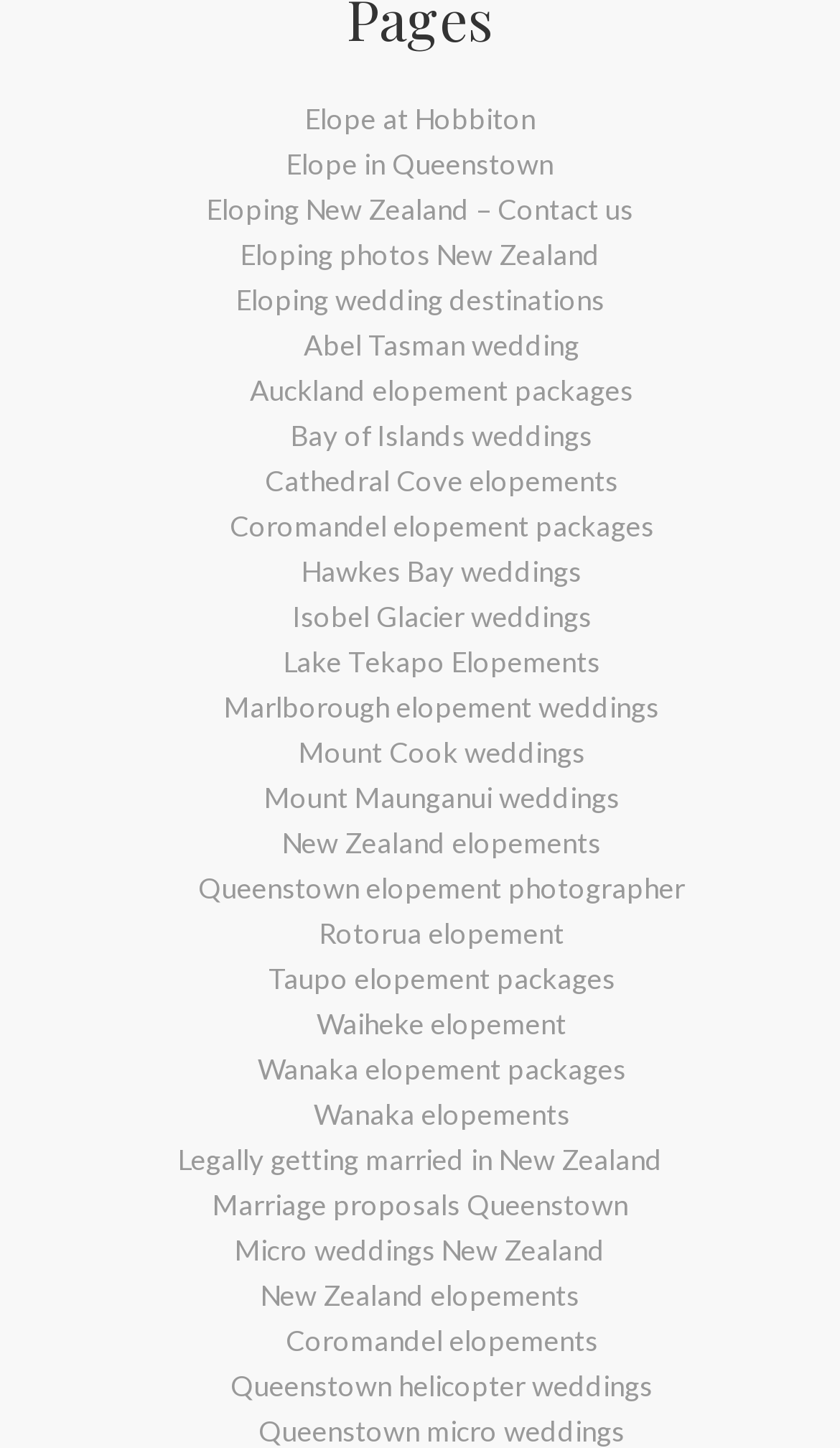Please identify the bounding box coordinates of the area that needs to be clicked to follow this instruction: "Explore elopement options in Abel Tasman".

[0.115, 0.223, 0.885, 0.254]